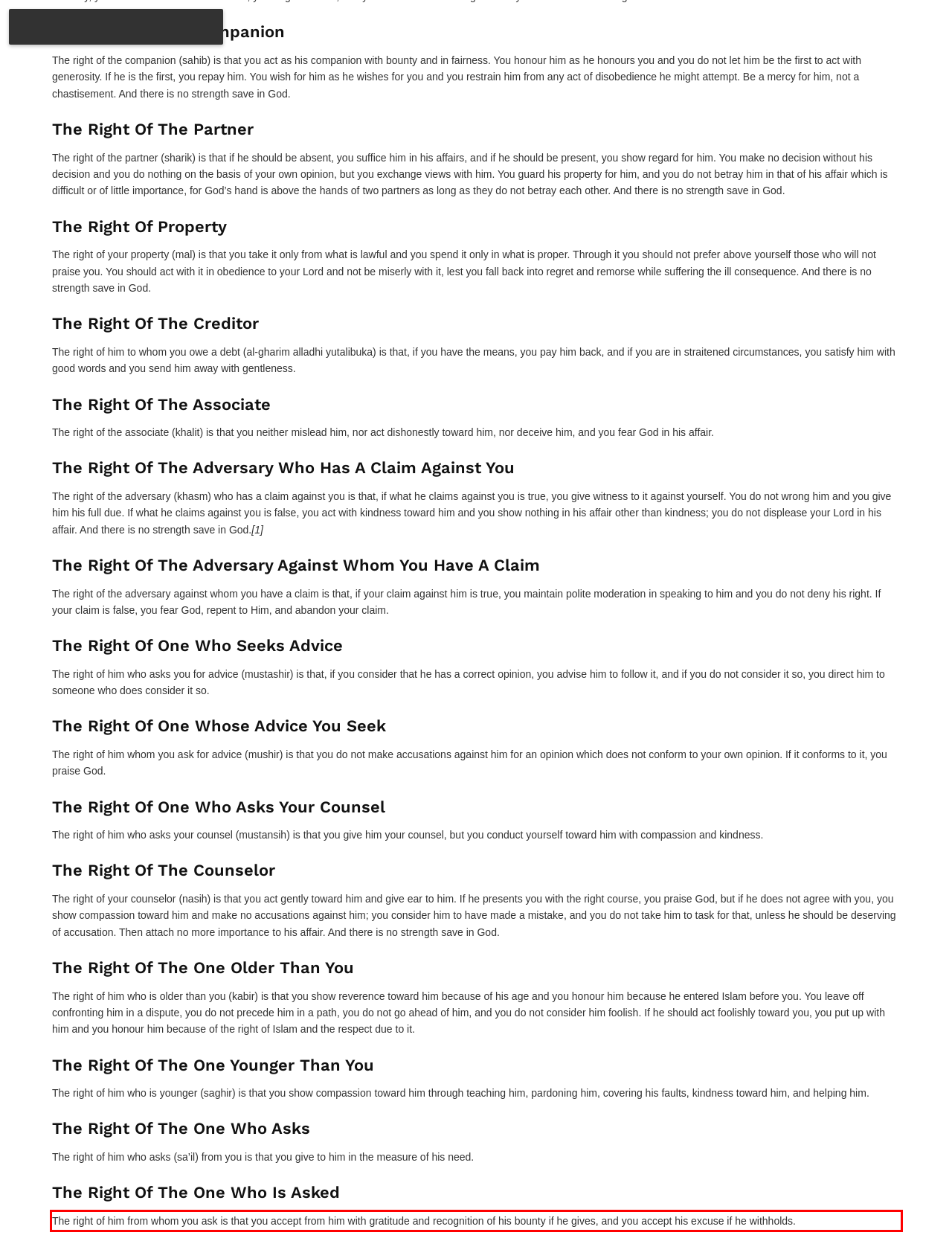Look at the screenshot of the webpage, locate the red rectangle bounding box, and generate the text content that it contains.

The right of him from whom you ask is that you accept from him with gratitude and recognition of his bounty if he gives, and you accept his excuse if he withholds.